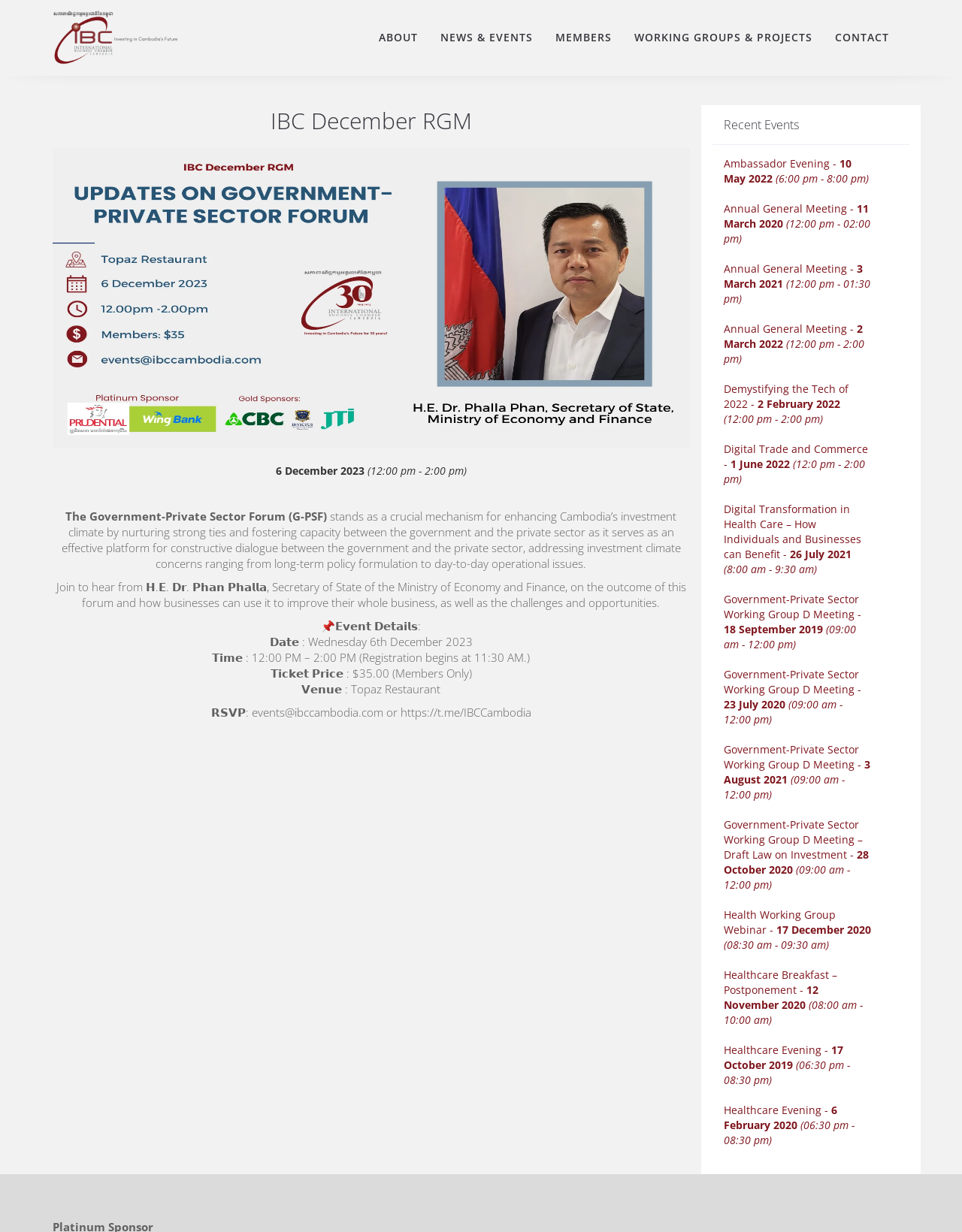Please provide the bounding box coordinates for the UI element as described: "About". The coordinates must be four floats between 0 and 1, represented as [left, top, right, bottom].

[0.382, 0.0, 0.446, 0.061]